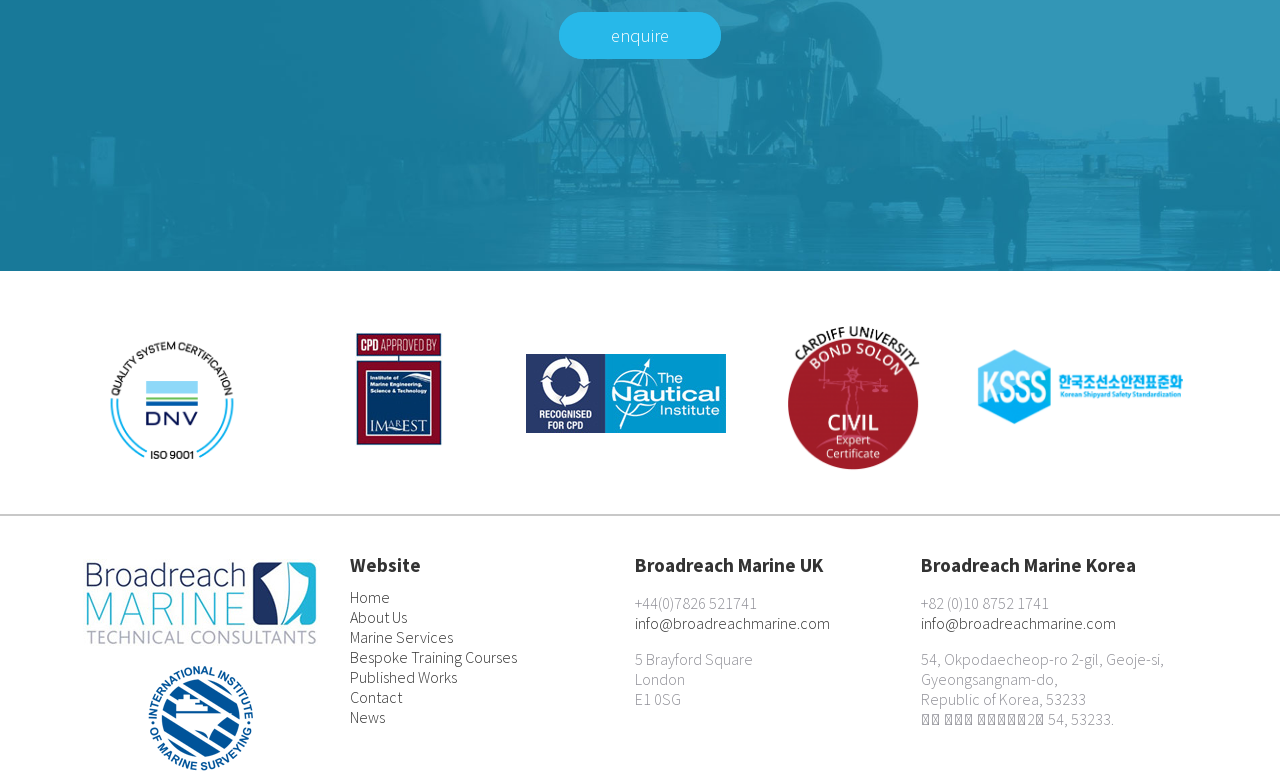Please specify the bounding box coordinates of the area that should be clicked to accomplish the following instruction: "Contact via email". The coordinates should consist of four float numbers between 0 and 1, i.e., [left, top, right, bottom].

[0.496, 0.787, 0.649, 0.812]